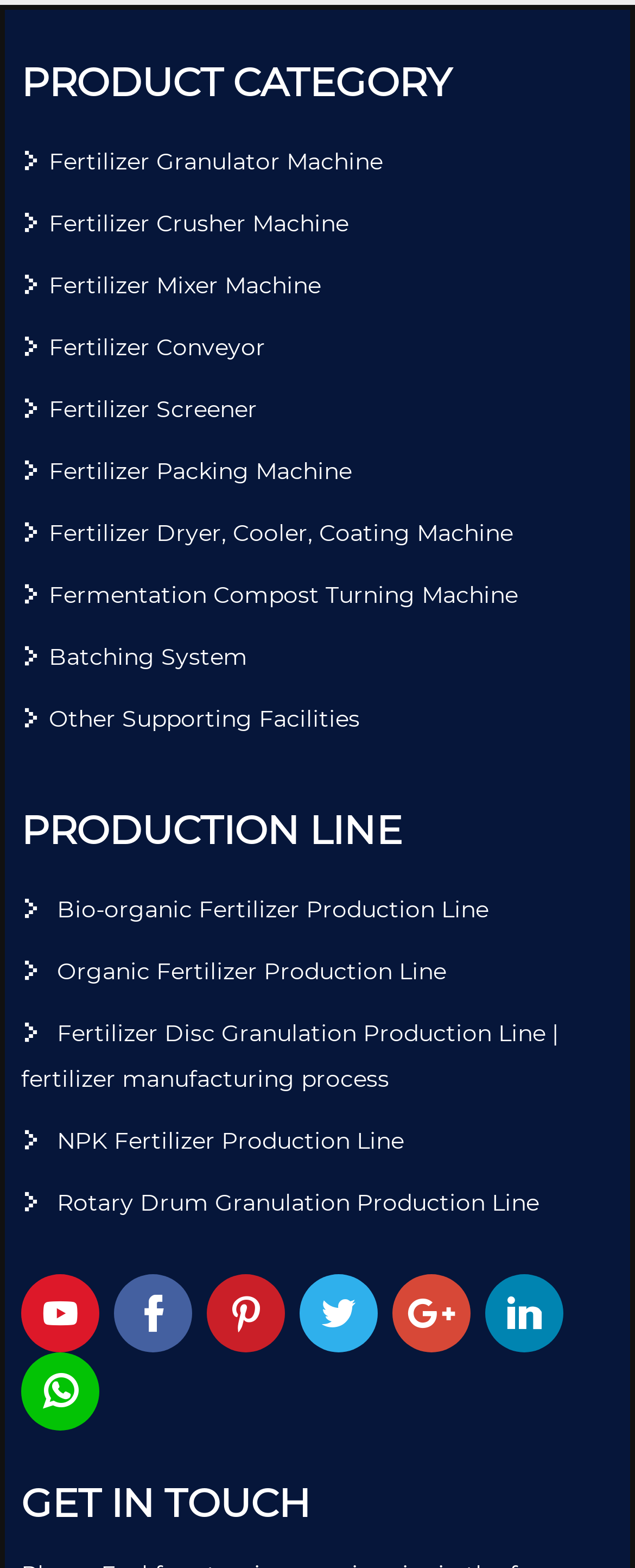Please identify the bounding box coordinates of the clickable region that I should interact with to perform the following instruction: "go to NTC Hosting". The coordinates should be expressed as four float numbers between 0 and 1, i.e., [left, top, right, bottom].

None